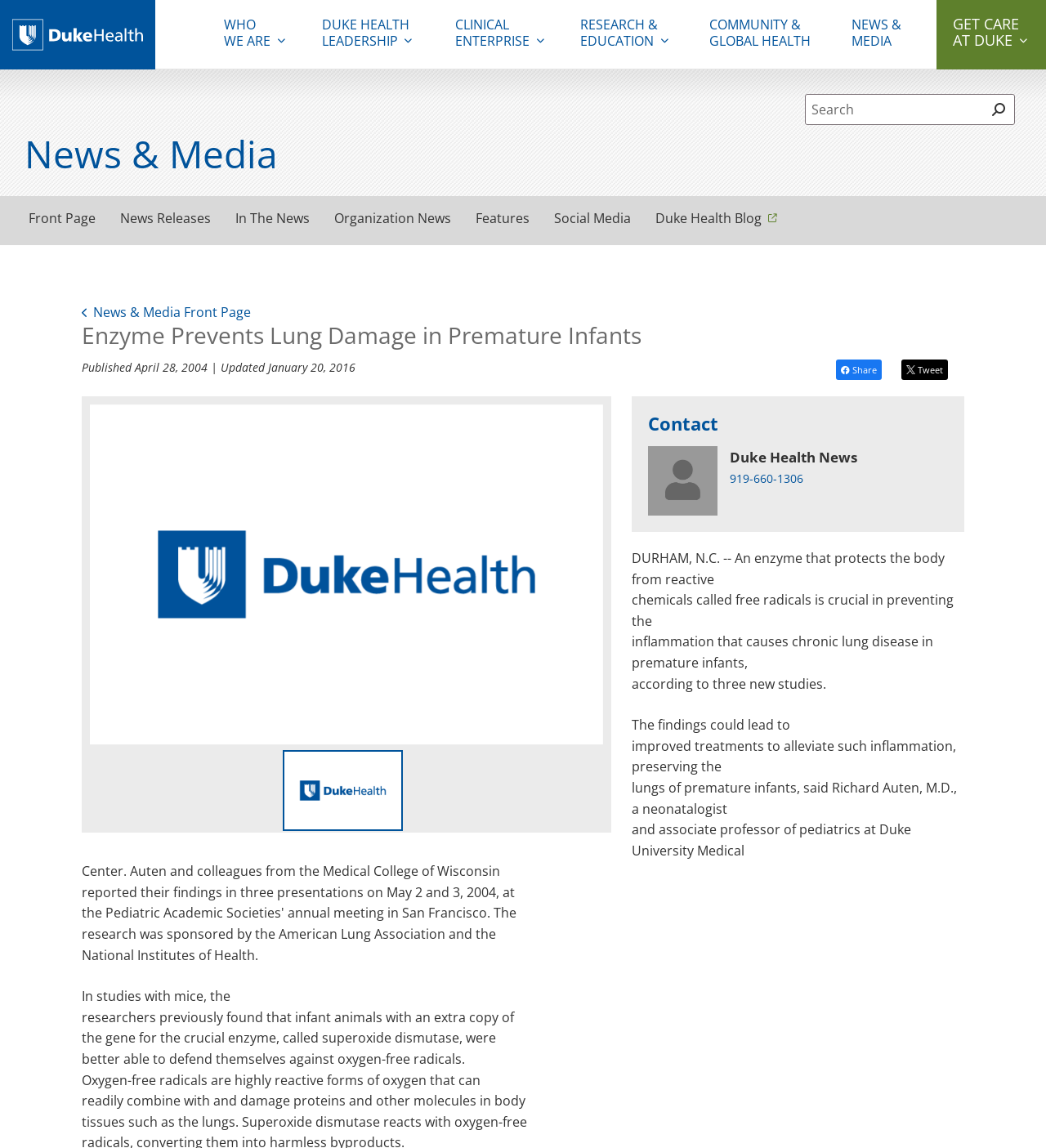Construct a comprehensive description capturing every detail on the webpage.

The webpage is about an article titled "Enzyme Prevents Lung Damage in Premature Infants" from Duke Health. At the top, there is a logo of Duke Health, accompanied by a navigation menu with links to various sections such as "Who We Are", "Clinical Enterprise", "Research & Education", "Community & Global Health", and "News & Media". 

Below the navigation menu, there is a search bar with a search button. On the left side, there is a section titled "News & Media" with links to "Front Page", "News Releases", "In The News", "Organization News", "Features", "Social Media", and "Duke Health Blog". 

The main content of the article is divided into sections. The first section has a heading "Enzyme Prevents Lung Damage in Premature Infants" and a published date of April 28, 2004, with an updated date of January 20, 2016. There are two images related to the article, one above the heading and the other below the text. 

The article text describes how an enzyme protects the body from reactive chemicals called free radicals, which is crucial in preventing inflammation that causes chronic lung disease in premature infants. The text also mentions that the findings could lead to improved treatments to alleviate such inflammation, preserving the lungs of premature infants. 

There are several paragraphs of text describing the research, including the researchers involved, the methods used, and the results found. The text also mentions that the research was sponsored by the American Lung Association and the National Institutes of Health. 

At the bottom of the page, there is a section titled "Contact" with an image of Duke Health News and a phone number.